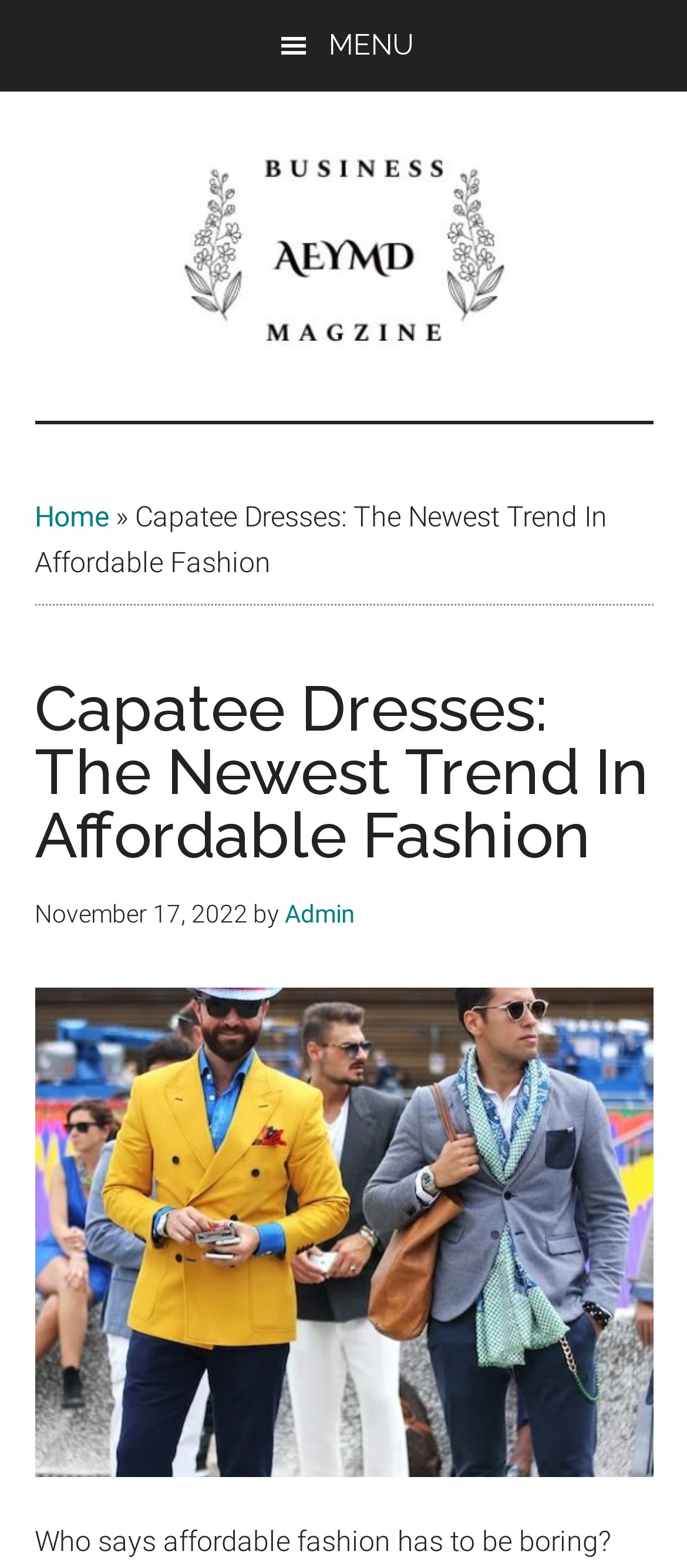Extract the main title from the webpage.

Capatee Dresses: The Newest Trend In Affordable Fashion